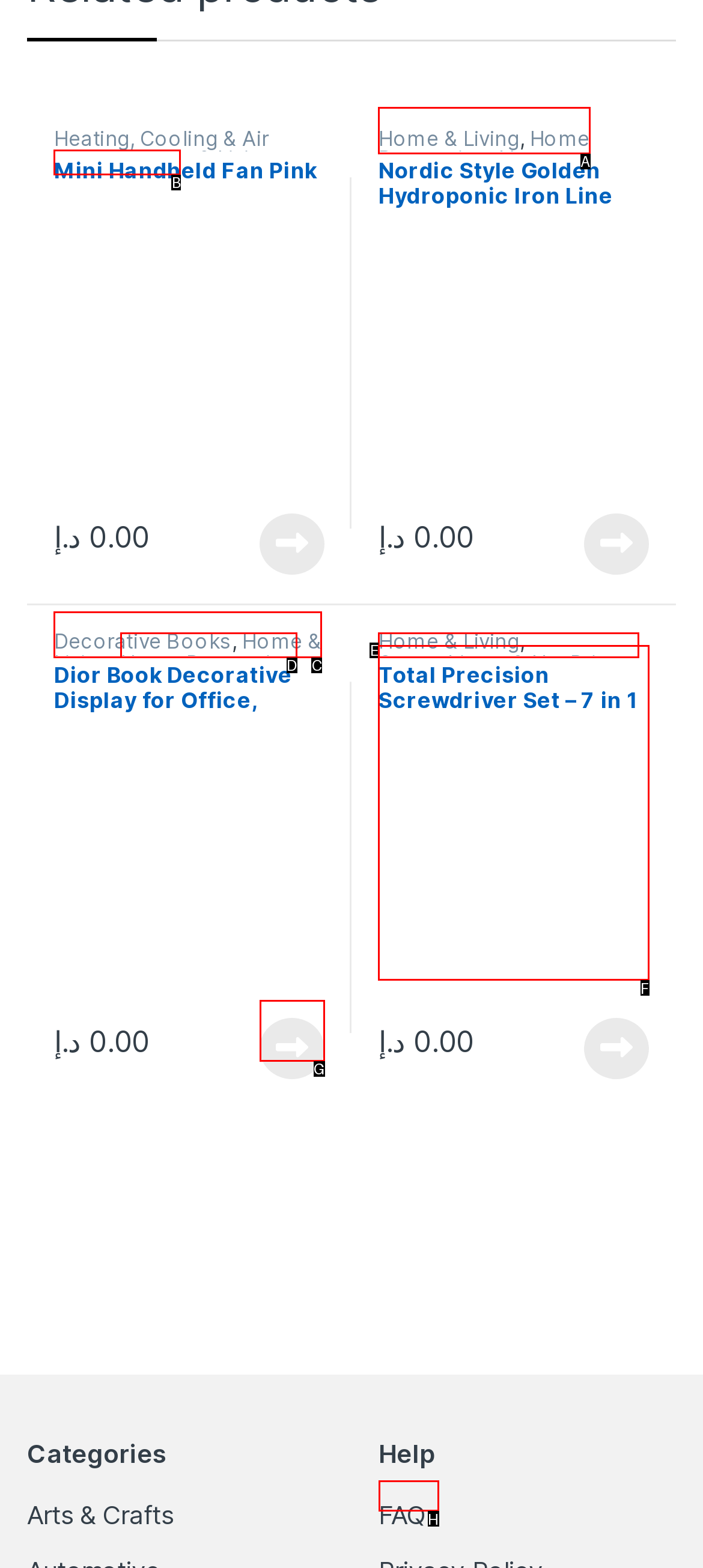Point out the option that best suits the description: Home Decoration
Indicate your answer with the letter of the selected choice.

A